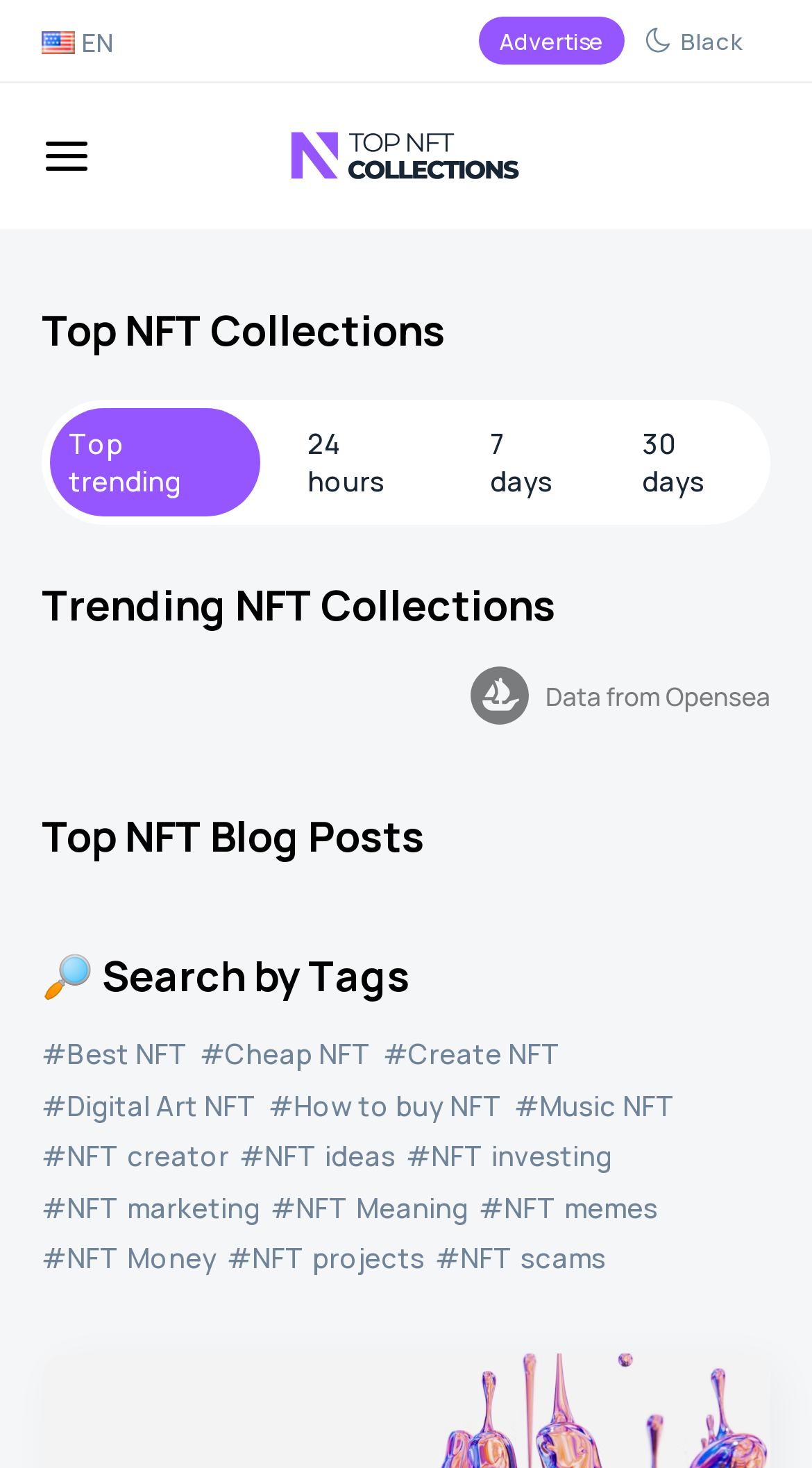Refer to the image and provide an in-depth answer to the question: 
What is the symbol used in the 'Search by Tags' section?

I noticed that the 'Search by Tags' section has a symbol 🔎, which is likely used to represent searching or filtering.